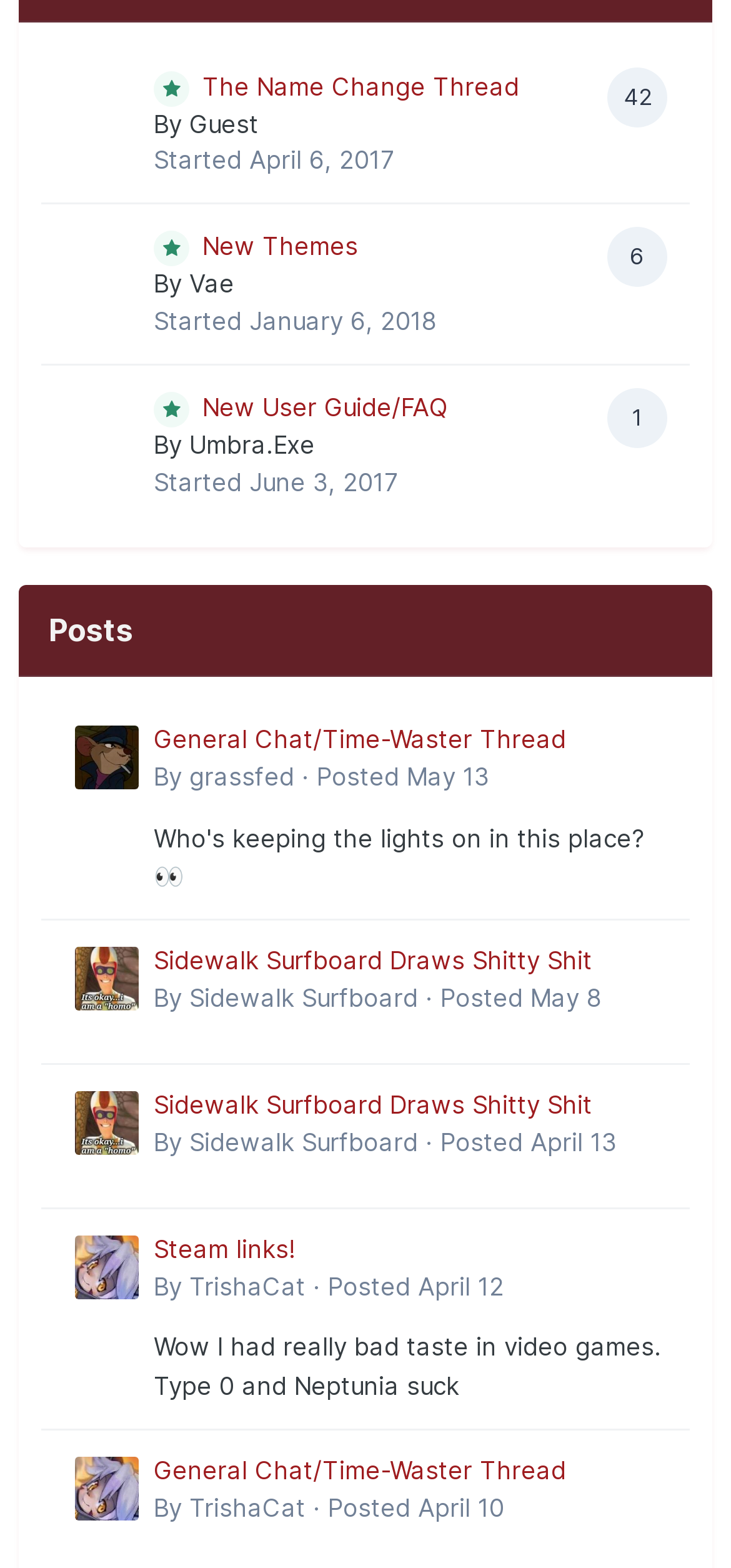Please specify the bounding box coordinates of the area that should be clicked to accomplish the following instruction: "View the post by 'Vae'". The coordinates should consist of four float numbers between 0 and 1, i.e., [left, top, right, bottom].

[0.103, 0.147, 0.19, 0.188]